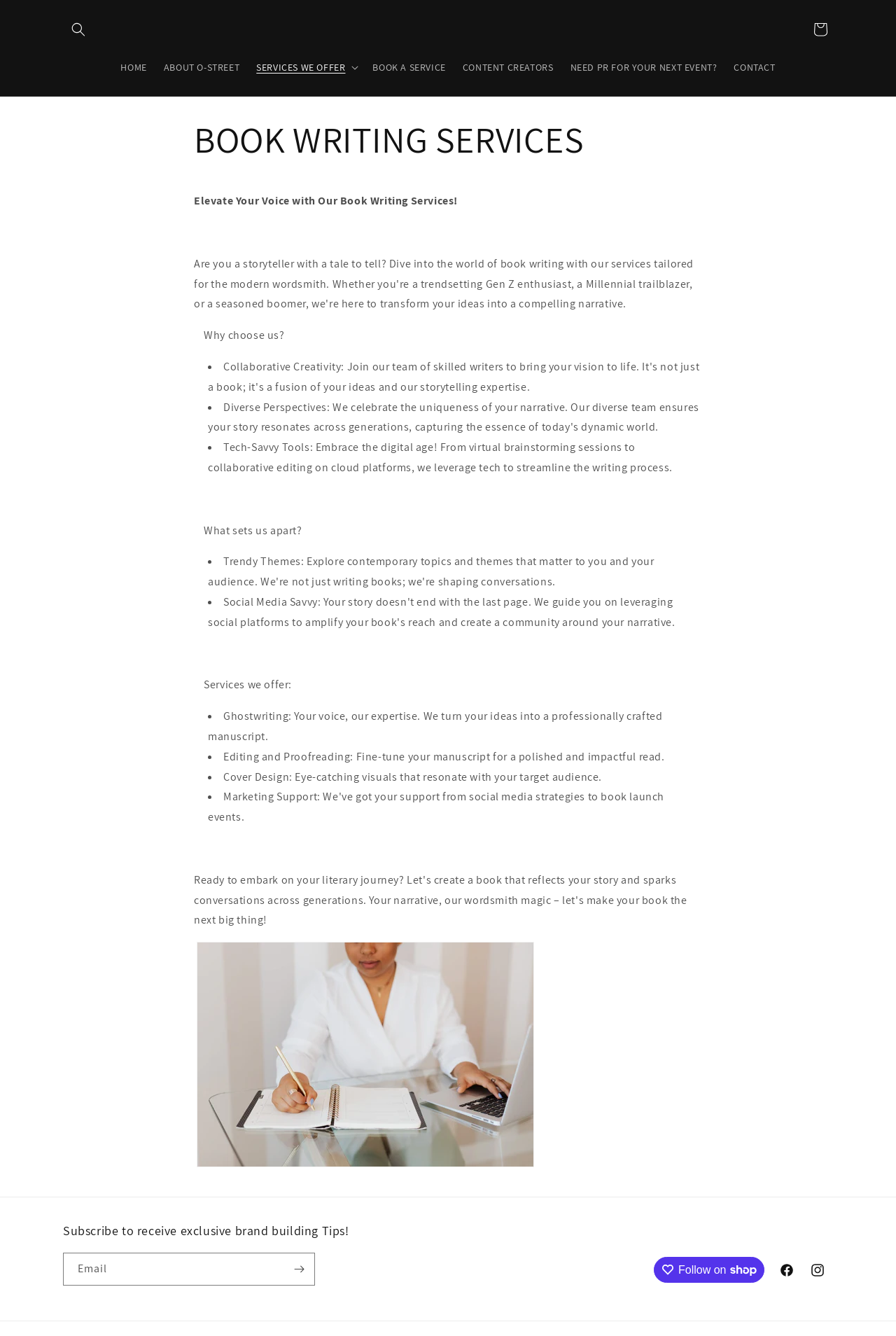Give a one-word or phrase response to the following question: How many social media platforms are linked on this webpage?

3